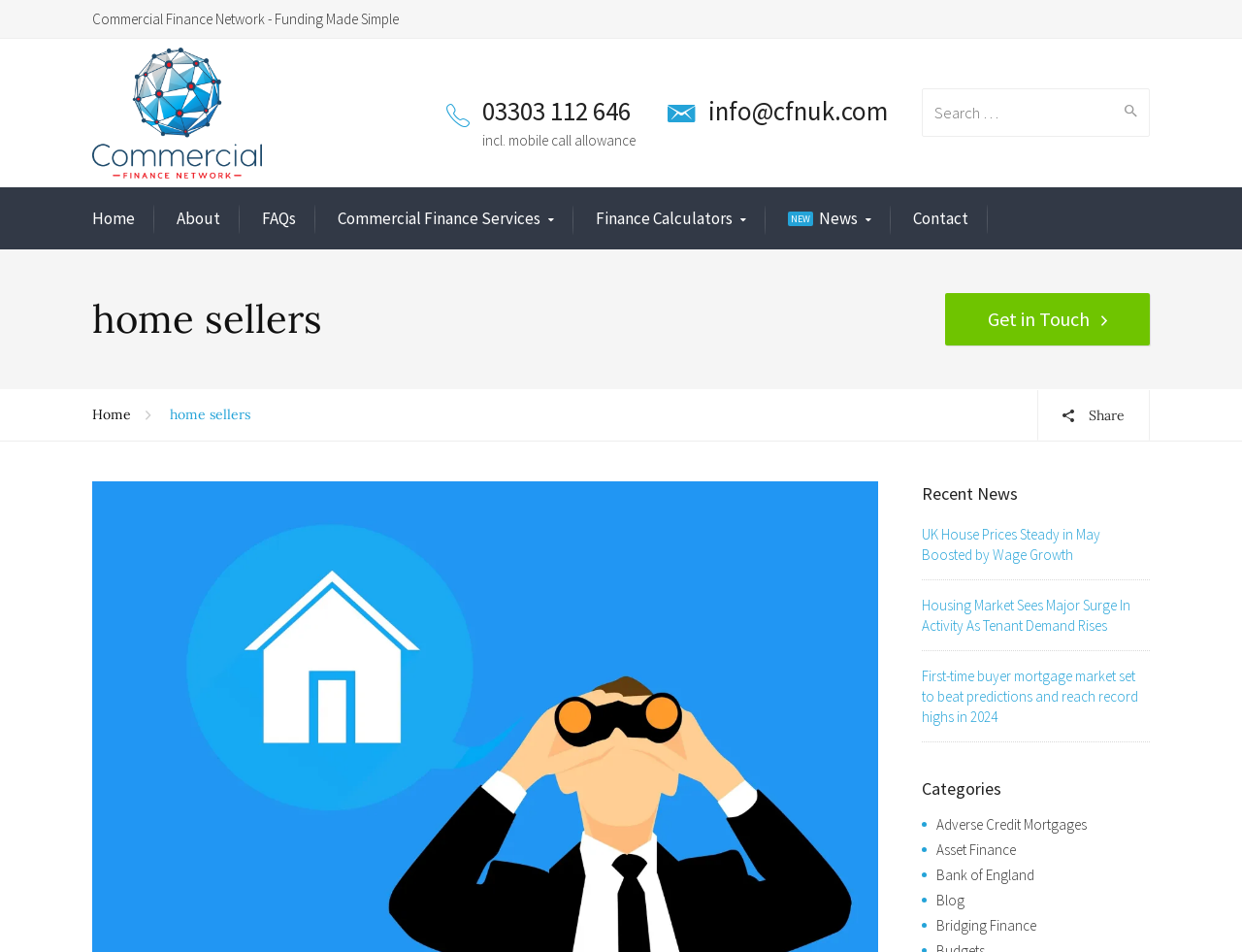Specify the bounding box coordinates of the region I need to click to perform the following instruction: "Search for something". The coordinates must be four float numbers in the range of 0 to 1, i.e., [left, top, right, bottom].

[0.742, 0.093, 0.926, 0.144]